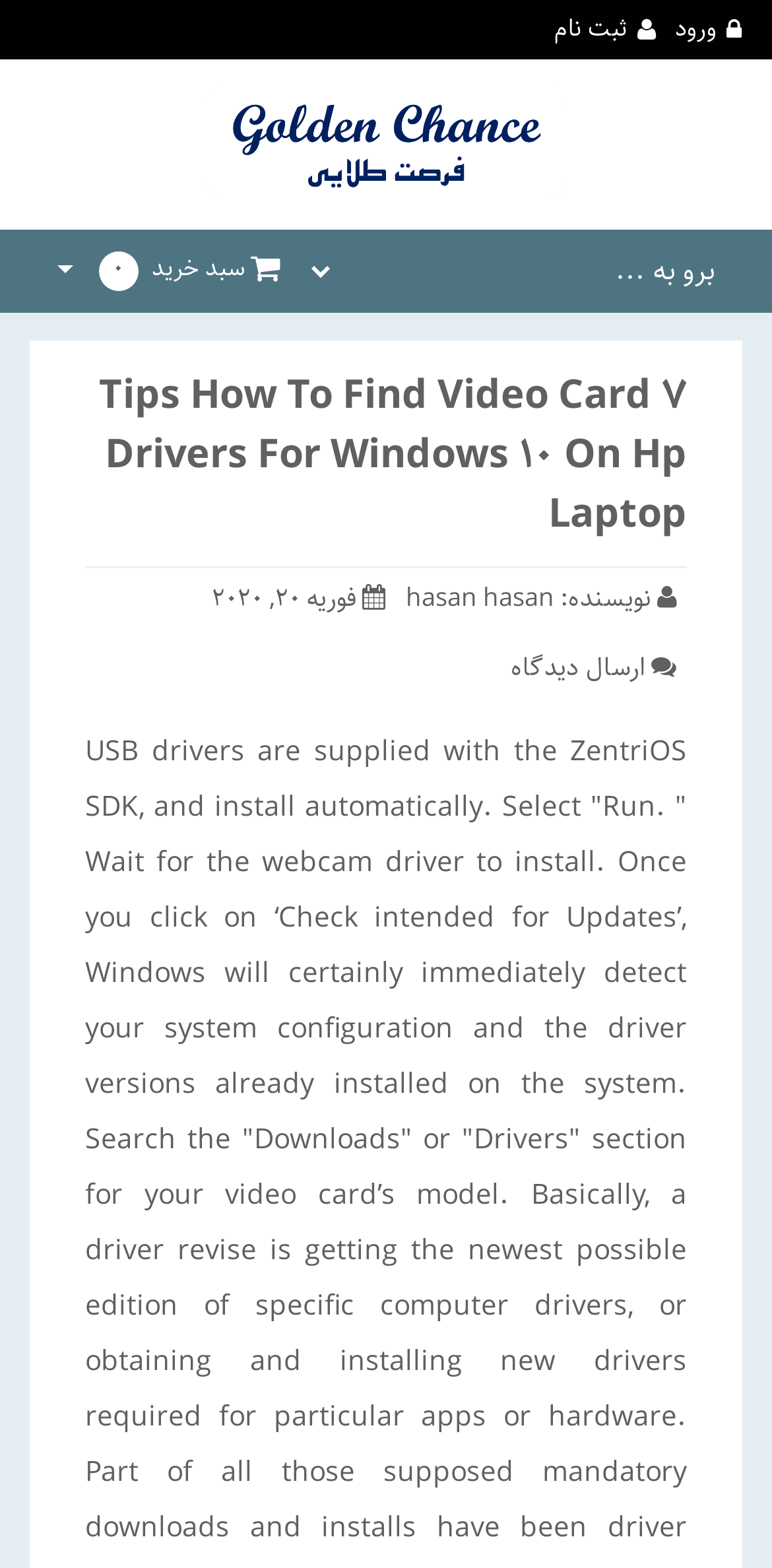What is the purpose of the combobox?
Look at the image and provide a short answer using one word or a phrase.

Unknown